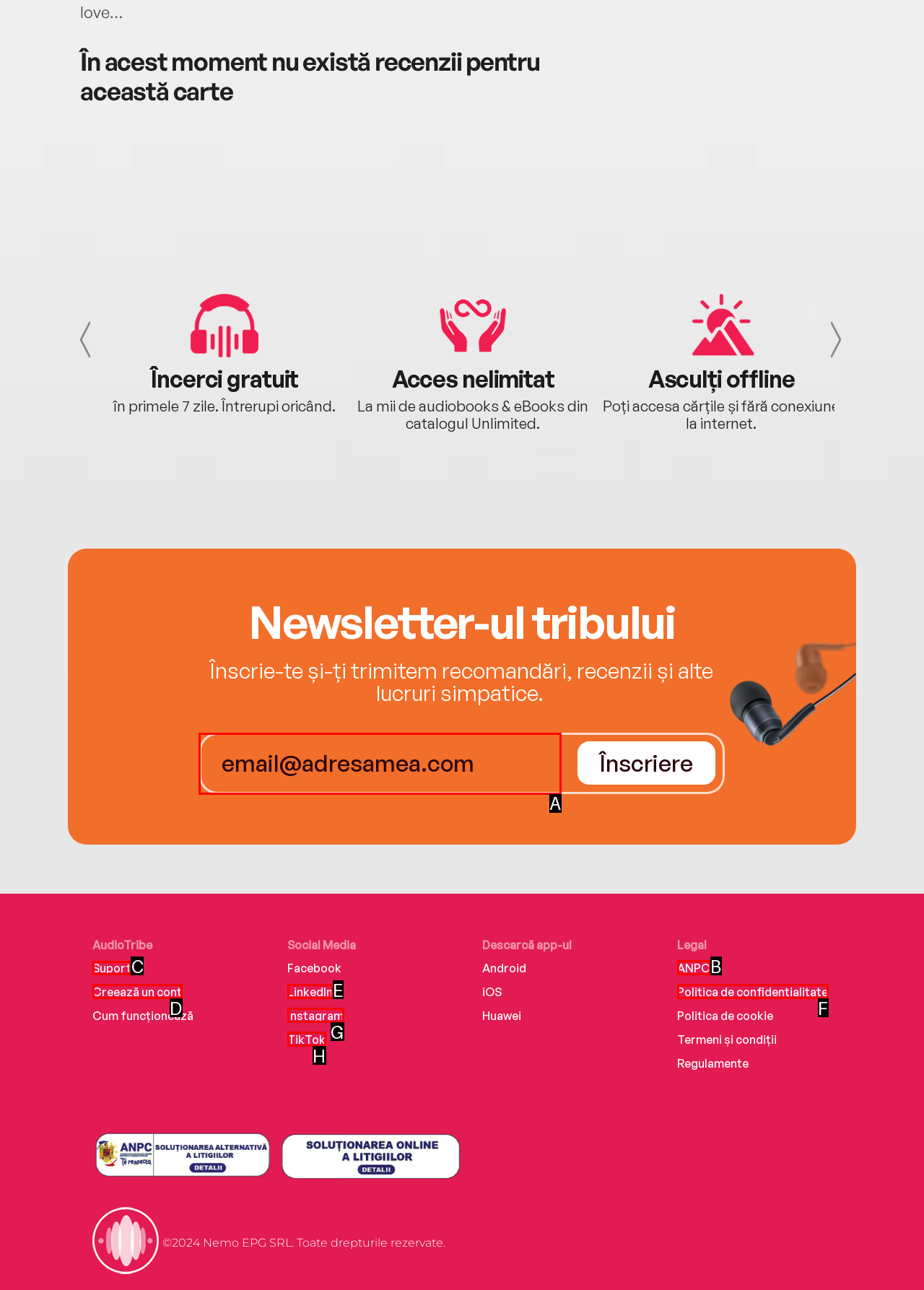Determine which letter corresponds to the UI element to click for this task: Visit the Support page
Respond with the letter from the available options.

C